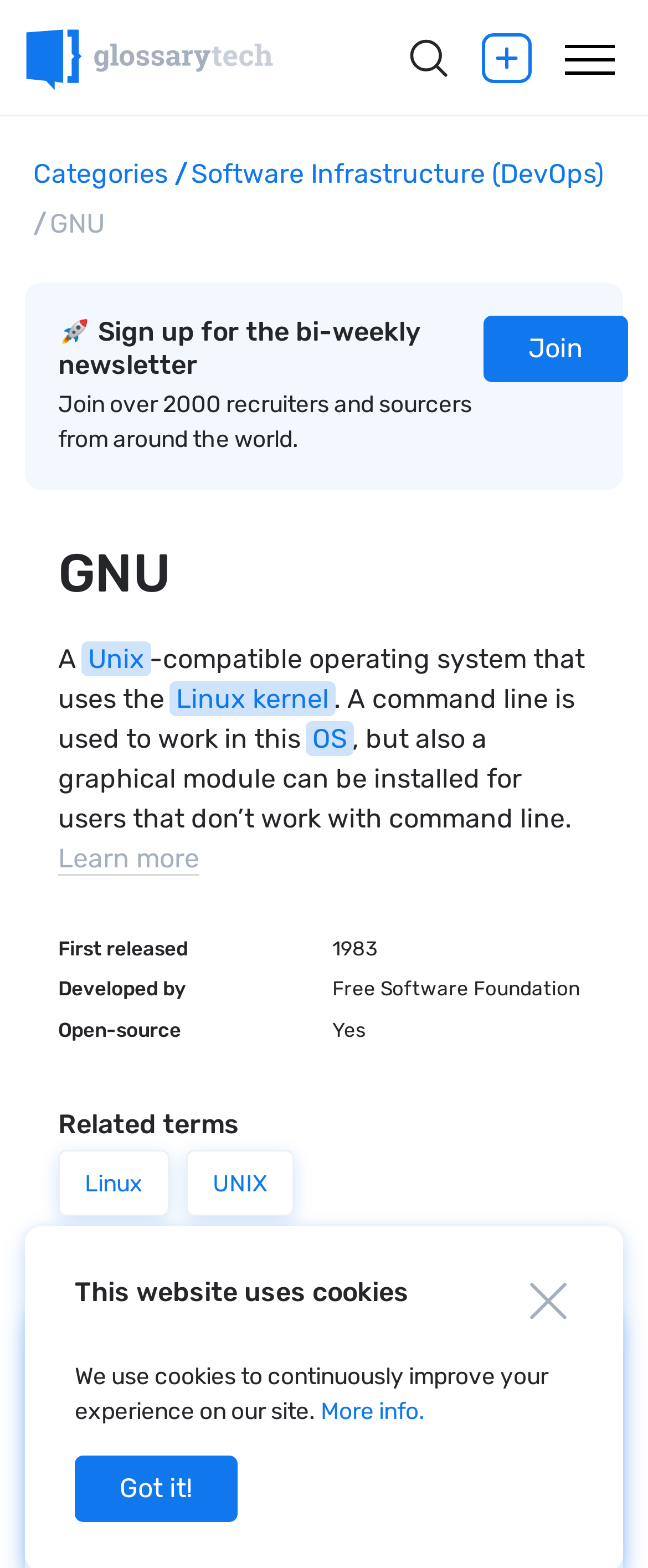Please identify the bounding box coordinates of the area that needs to be clicked to fulfill the following instruction: "Add a comment."

[0.09, 0.86, 0.421, 0.885]